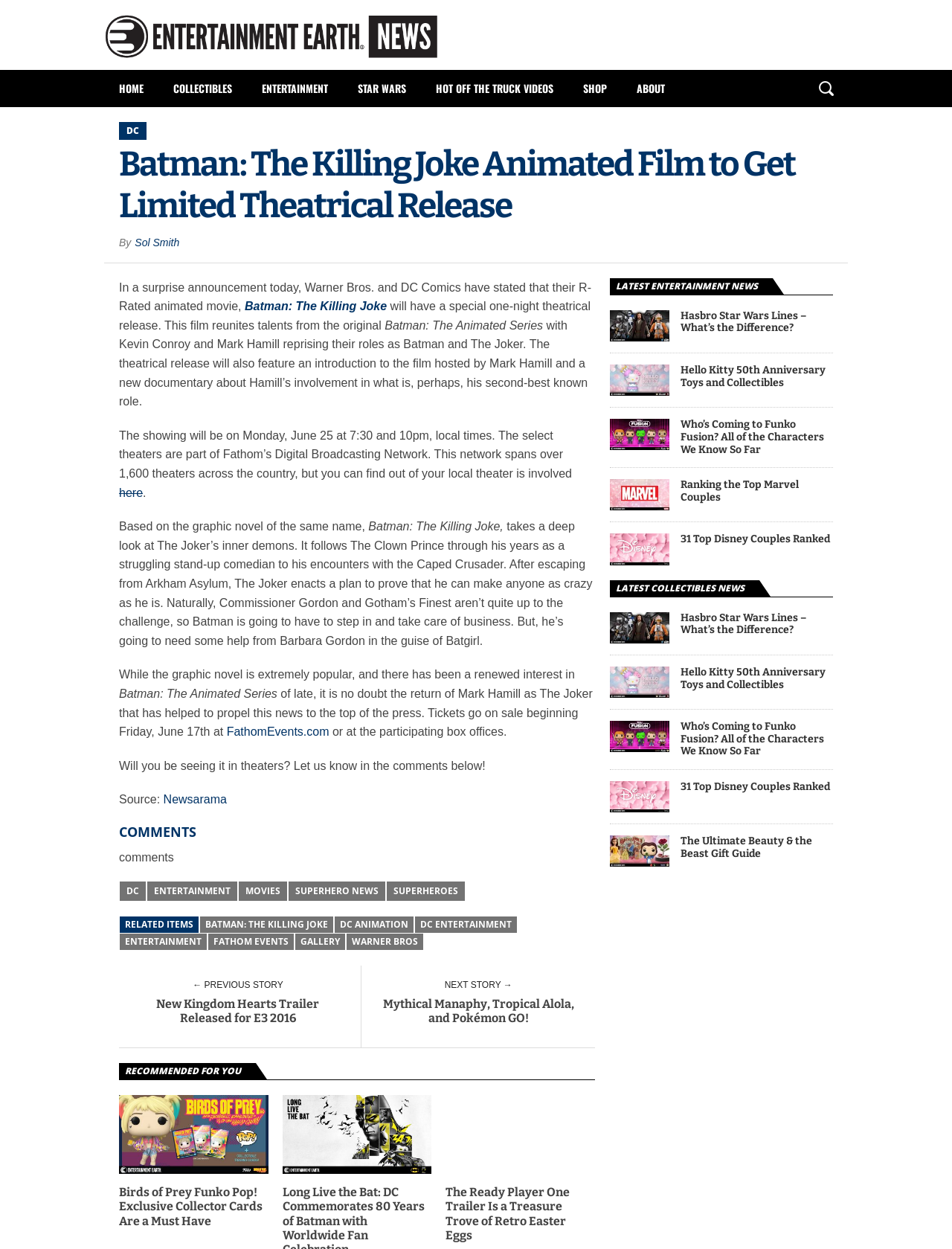Find the bounding box coordinates for the area you need to click to carry out the instruction: "View the latest entertainment news about Hasbro Star Wars Lines". The coordinates should be four float numbers between 0 and 1, indicated as [left, top, right, bottom].

[0.641, 0.265, 0.703, 0.275]